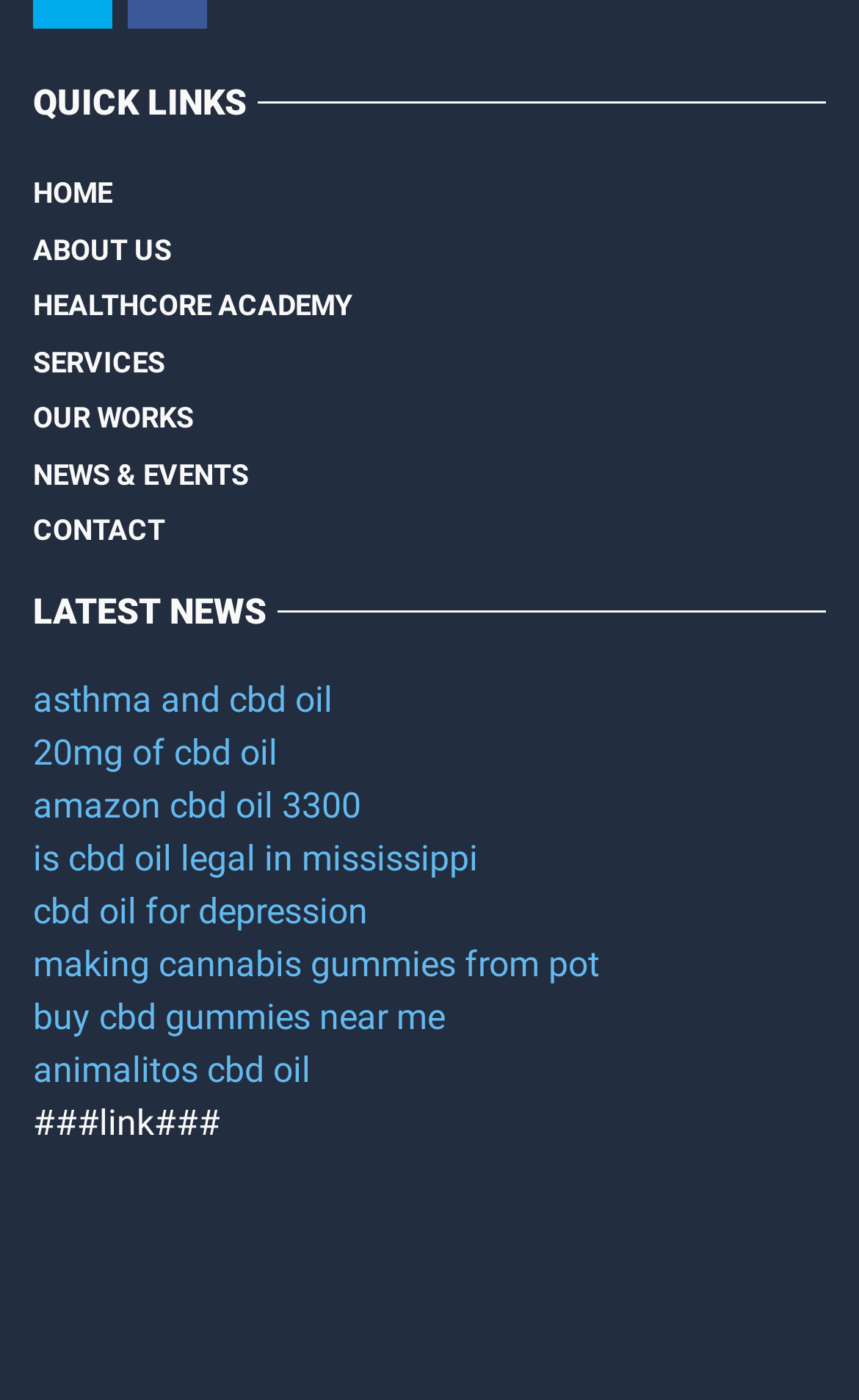Find the bounding box coordinates for the HTML element described as: "asthma and cbd oil". The coordinates should consist of four float values between 0 and 1, i.e., [left, top, right, bottom].

[0.038, 0.485, 0.387, 0.515]